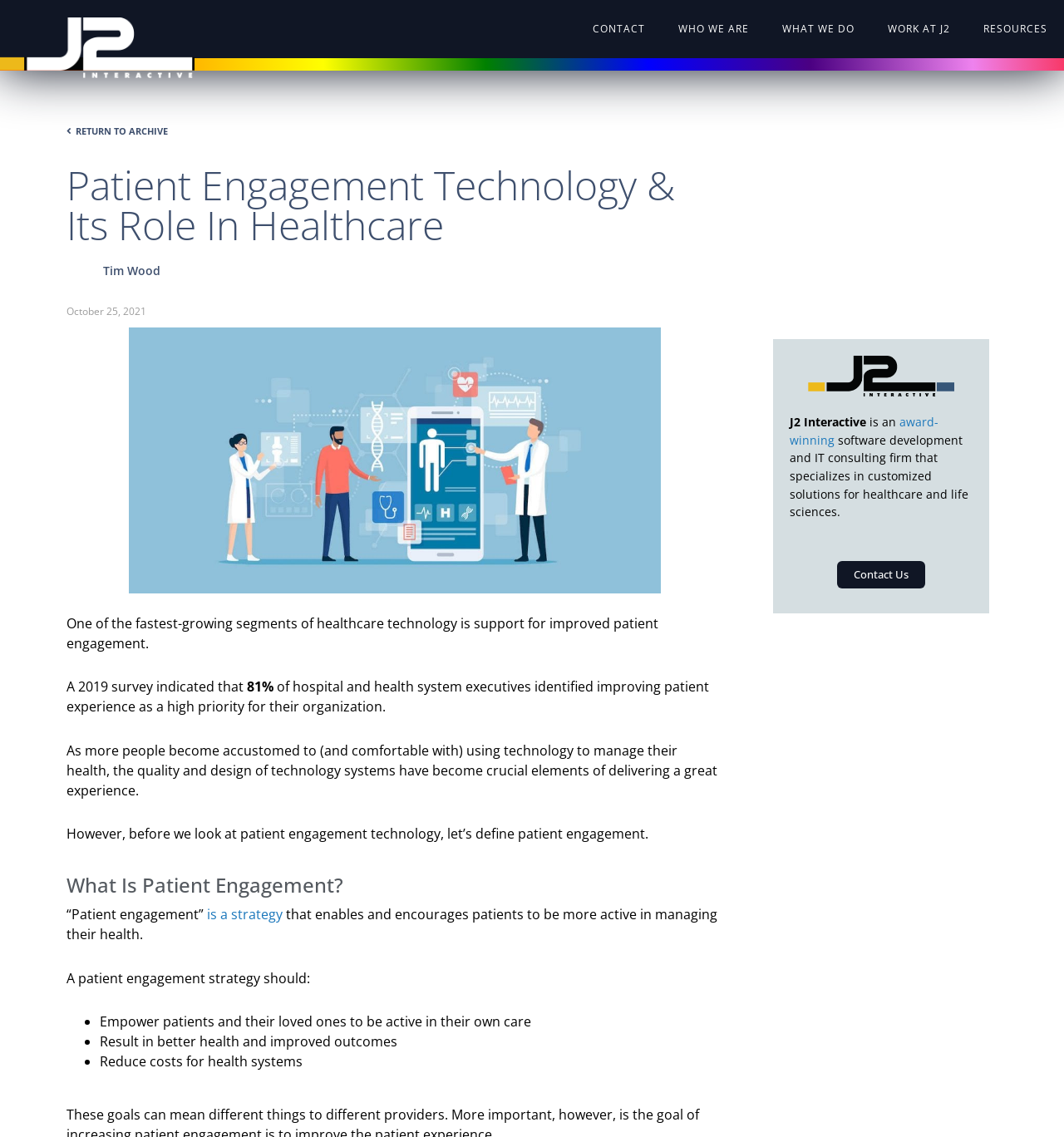What type of firm is J2 Interactive?
Please answer the question with a detailed and comprehensive explanation.

I determined the type of firm by looking at the text 'is an award-winning software development and IT consulting firm that specializes in customized solutions for healthcare and life sciences.' This suggests that J2 Interactive is a software development and IT consulting firm.